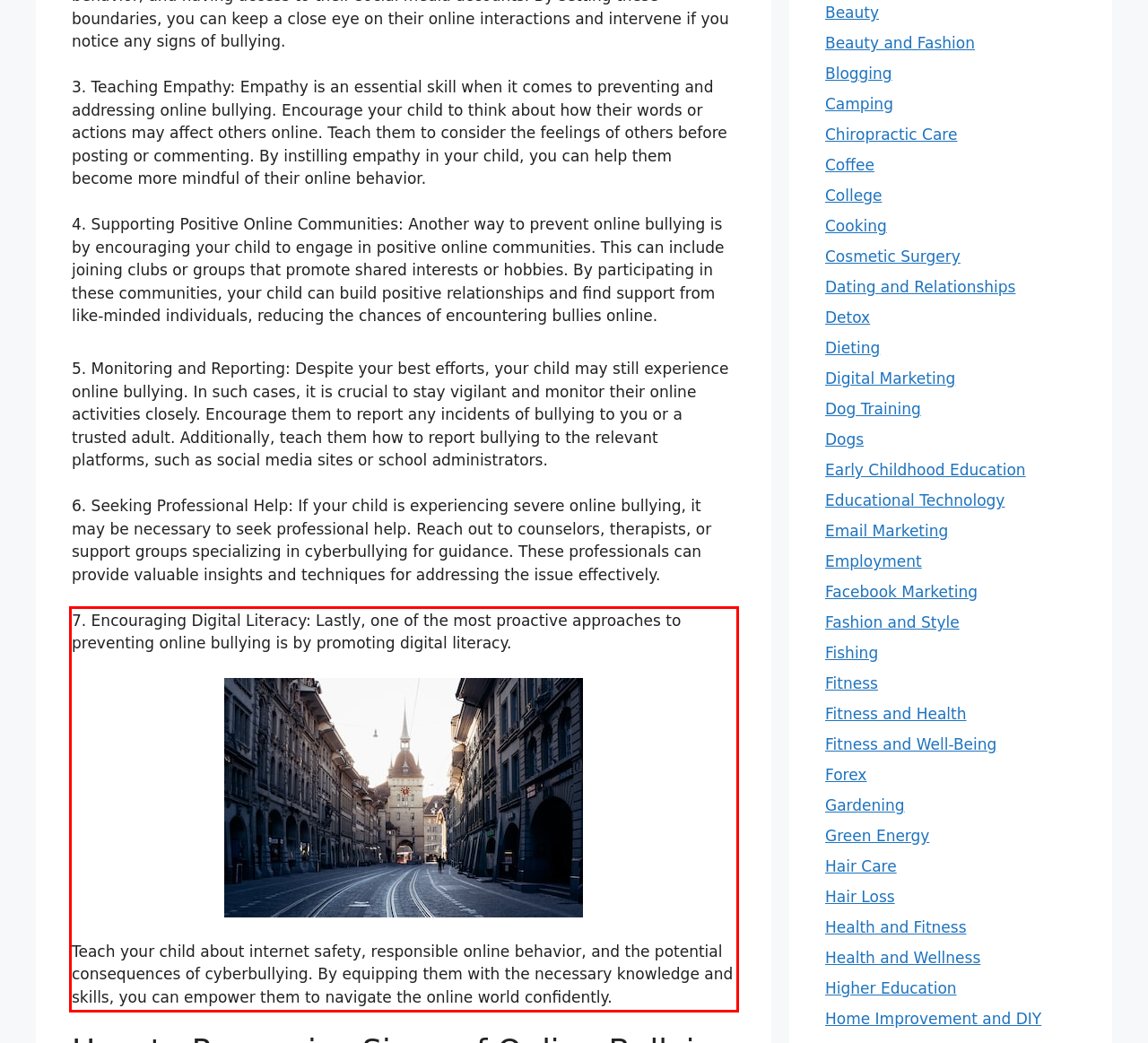With the given screenshot of a webpage, locate the red rectangle bounding box and extract the text content using OCR.

7.​ Encouraging Digital Literacy: Lastly, one of the most proactive approaches to preventing online bullying is by promoting digital literacy.​ Teach your child about internet safety, responsible online behavior, and the potential consequences of cyberbullying.​ By equipping them with the necessary knowledge and skills, you can empower them to navigate the online world confidently.​